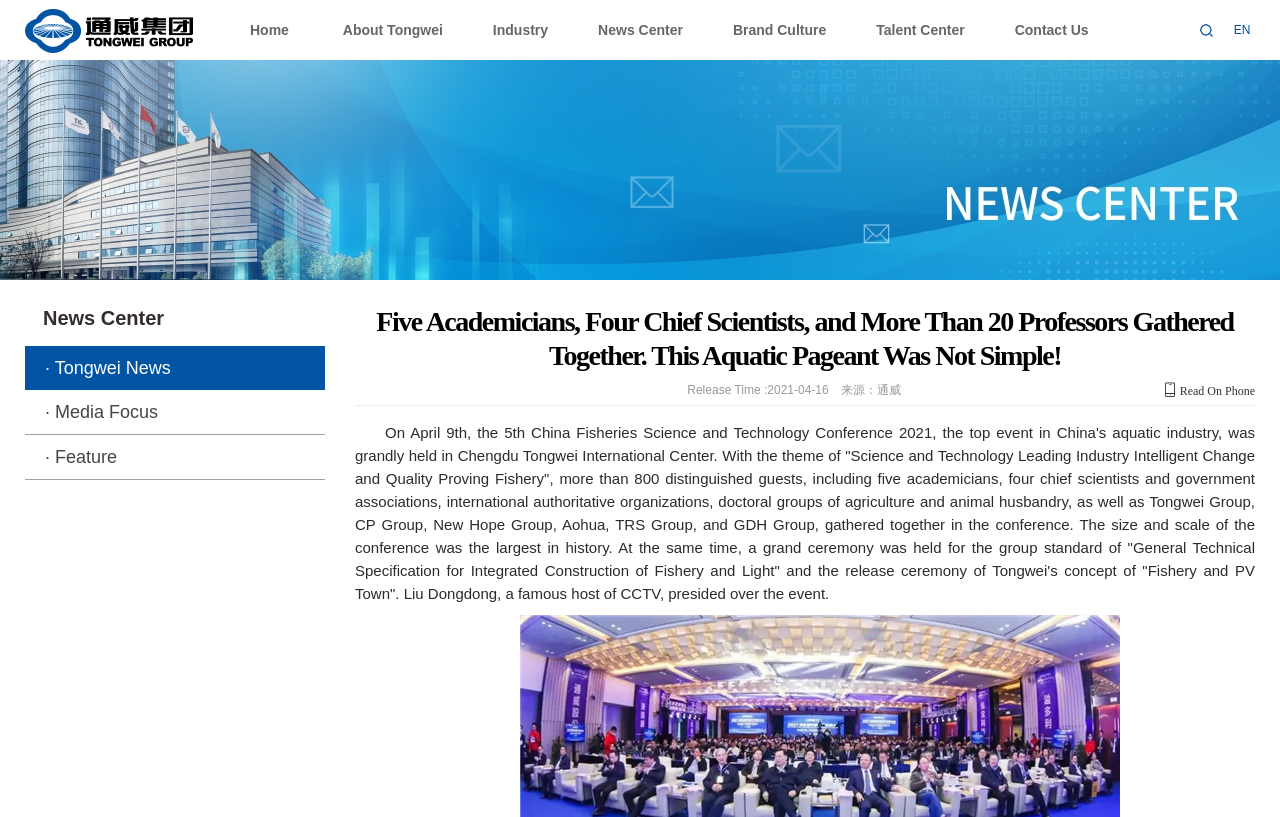Show the bounding box coordinates for the element that needs to be clicked to execute the following instruction: "Go to the News Center". Provide the coordinates in the form of four float numbers between 0 and 1, i.e., [left, top, right, bottom].

[0.452, 0.0, 0.549, 0.073]